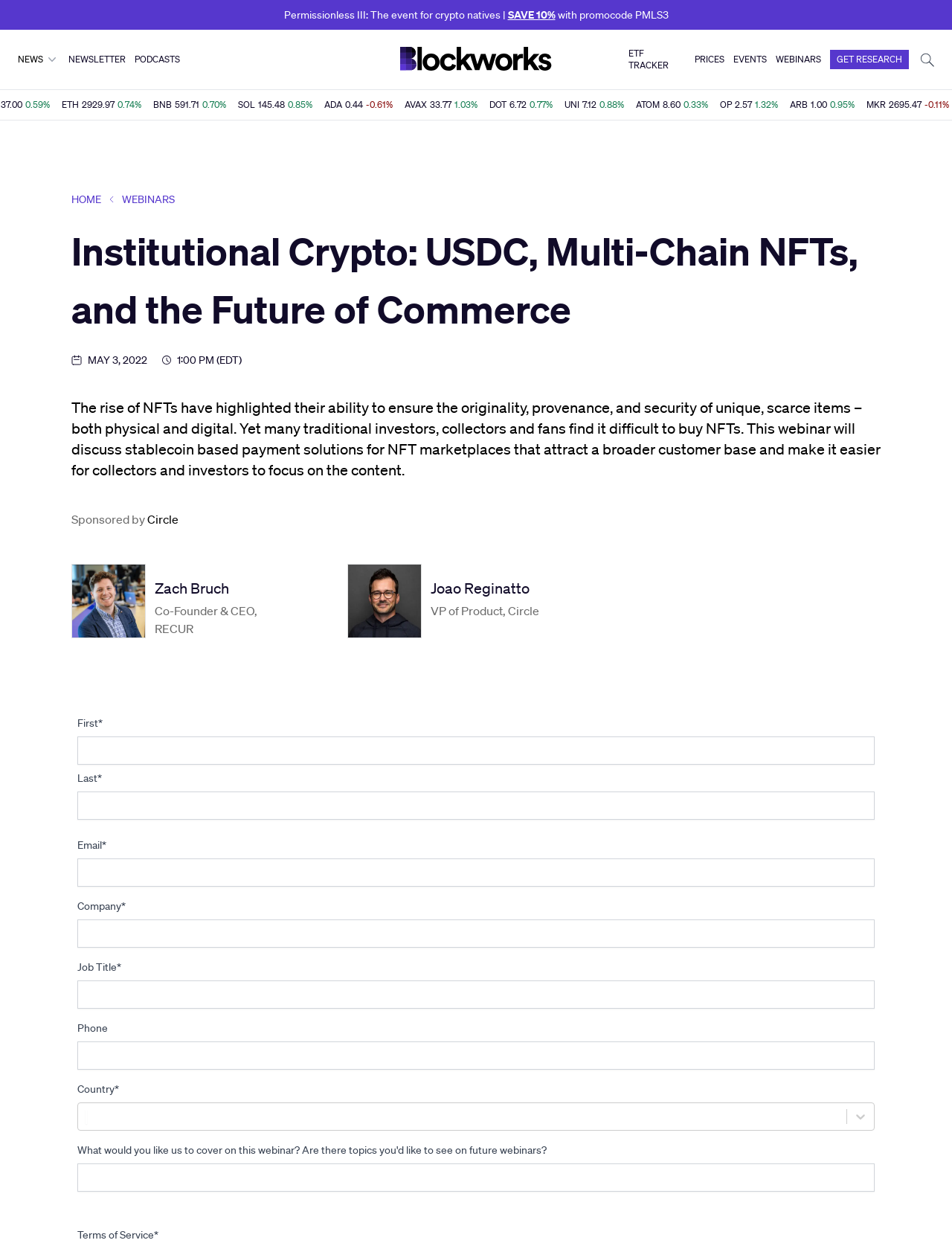Answer succinctly with a single word or phrase:
What is the current price of BTC?

61137.00